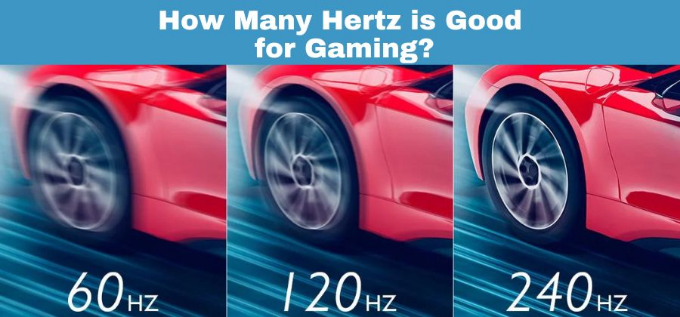Explain in detail what you see in the image.

The image features a vibrant and dynamic visual representation titled "How Many Hertz (Hz) is Good for Gaming?" The graphic is divided into three sections, each illustrating a different refresh rate: 60Hz, 120Hz, and 240Hz, depicted through the motion of a red sports car's wheel. The wheel appears blurrier in the 60Hz section, emphasizing a standard refresh rate suitable for casual gaming, while it registers clearer motion in the 120Hz and 240Hz sections, suggesting enhanced performance ideal for competitive gaming. This visual effectively conveys the impact of refresh rates on gaming experiences, highlighting the progression from standard to high-performance settings.